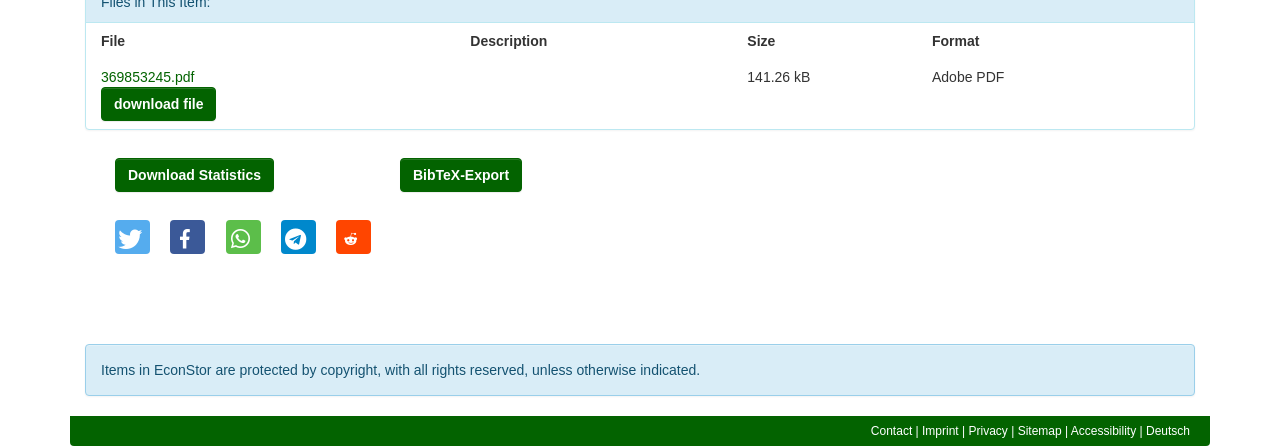Please determine the bounding box coordinates of the element's region to click in order to carry out the following instruction: "view download statistics". The coordinates should be four float numbers between 0 and 1, i.e., [left, top, right, bottom].

[0.09, 0.354, 0.214, 0.43]